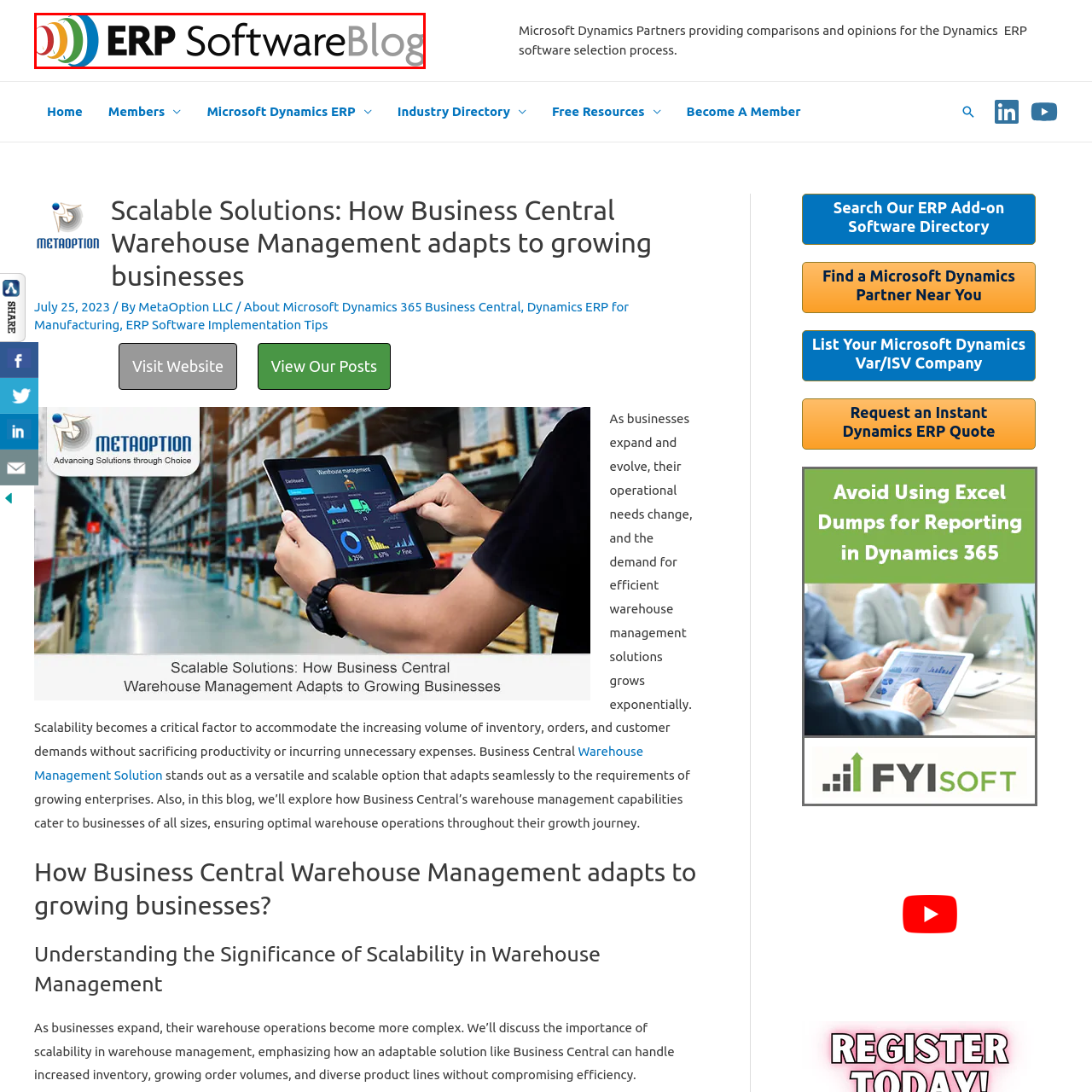Write a detailed description of the image enclosed in the red-bordered box.

The image displays the logo of "ERP Software Blog," characterized by colorful, wavy graphic elements in red, orange, green, and blue, situated to the left of the text. The word "ERP" is in bold, black letters, while "Software Blog" is written in a sleek, modern font, blending black and gray shades. This logo represents a platform dedicated to sharing insights and information about ERP (Enterprise Resource Planning) software, aimed at helping businesses navigate their ERP selection and implementation processes. The design reflects a contemporary approach to technology and business solutions, aligning with the blog's focus on providing valuable content for Microsoft Dynamics partners and users.